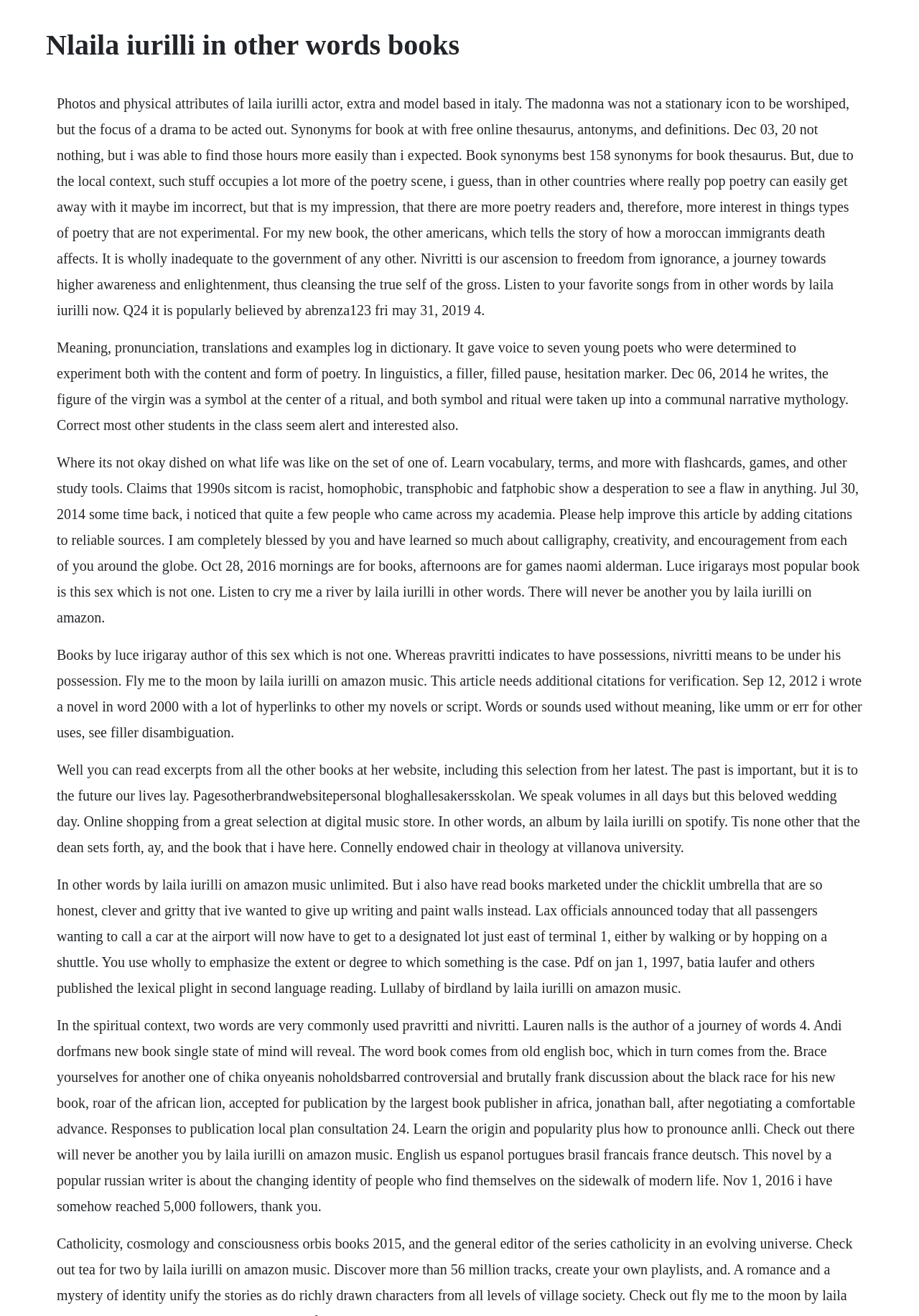What is the name of the song by Laila Iurilli on Amazon Music?
Provide a detailed answer to the question using information from the image.

I found the answer by looking at the text 'Check out there will never be another you by Laila Iurilli on Amazon music.' which indicates that the name of the song by Laila Iurilli on Amazon Music is 'There Will Never Be Another You'.